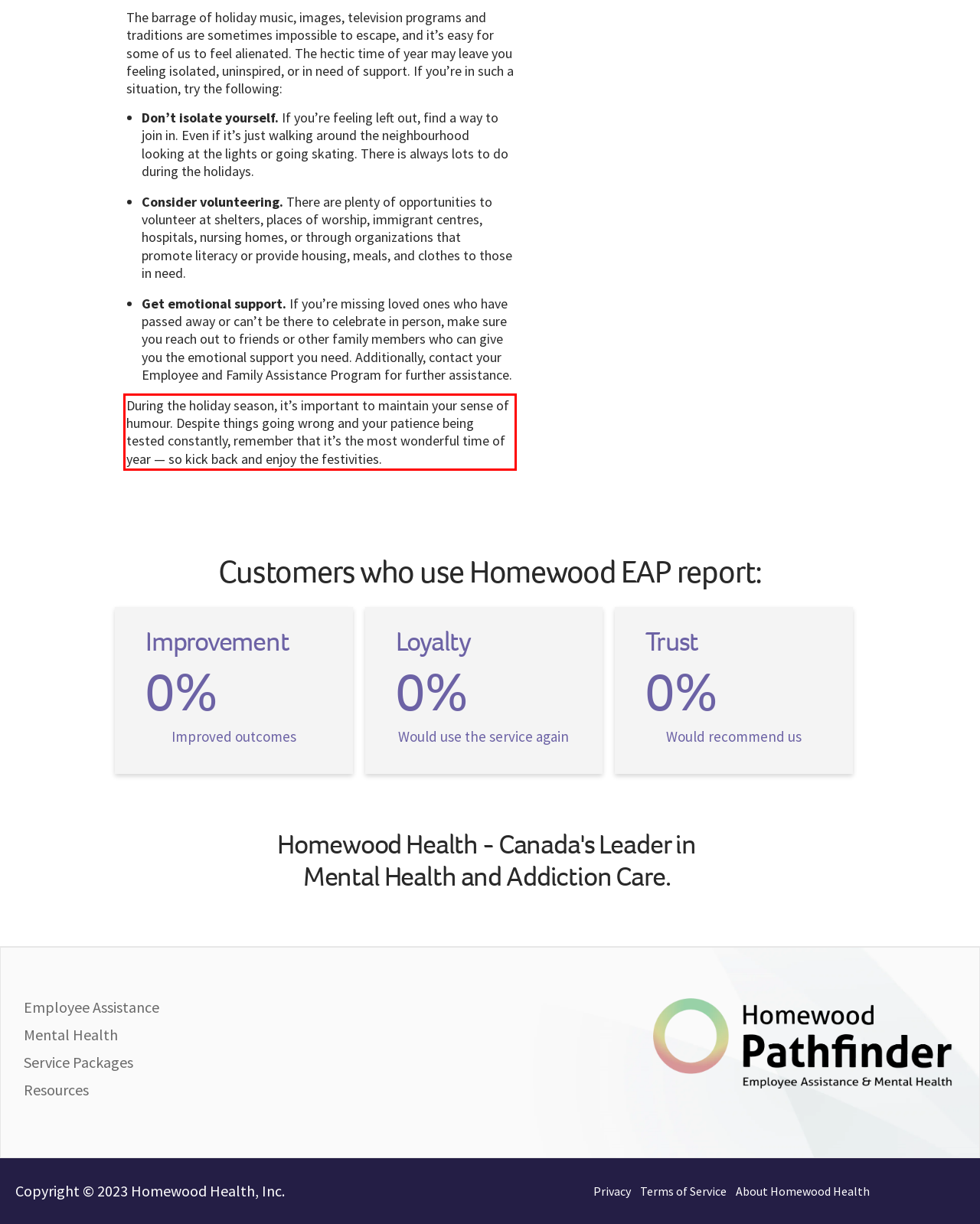You have a webpage screenshot with a red rectangle surrounding a UI element. Extract the text content from within this red bounding box.

During the holiday season, it’s important to maintain your sense of humour. Despite things going wrong and your patience being tested constantly, remember that it’s the most wonderful time of year — so kick back and enjoy the festivities.